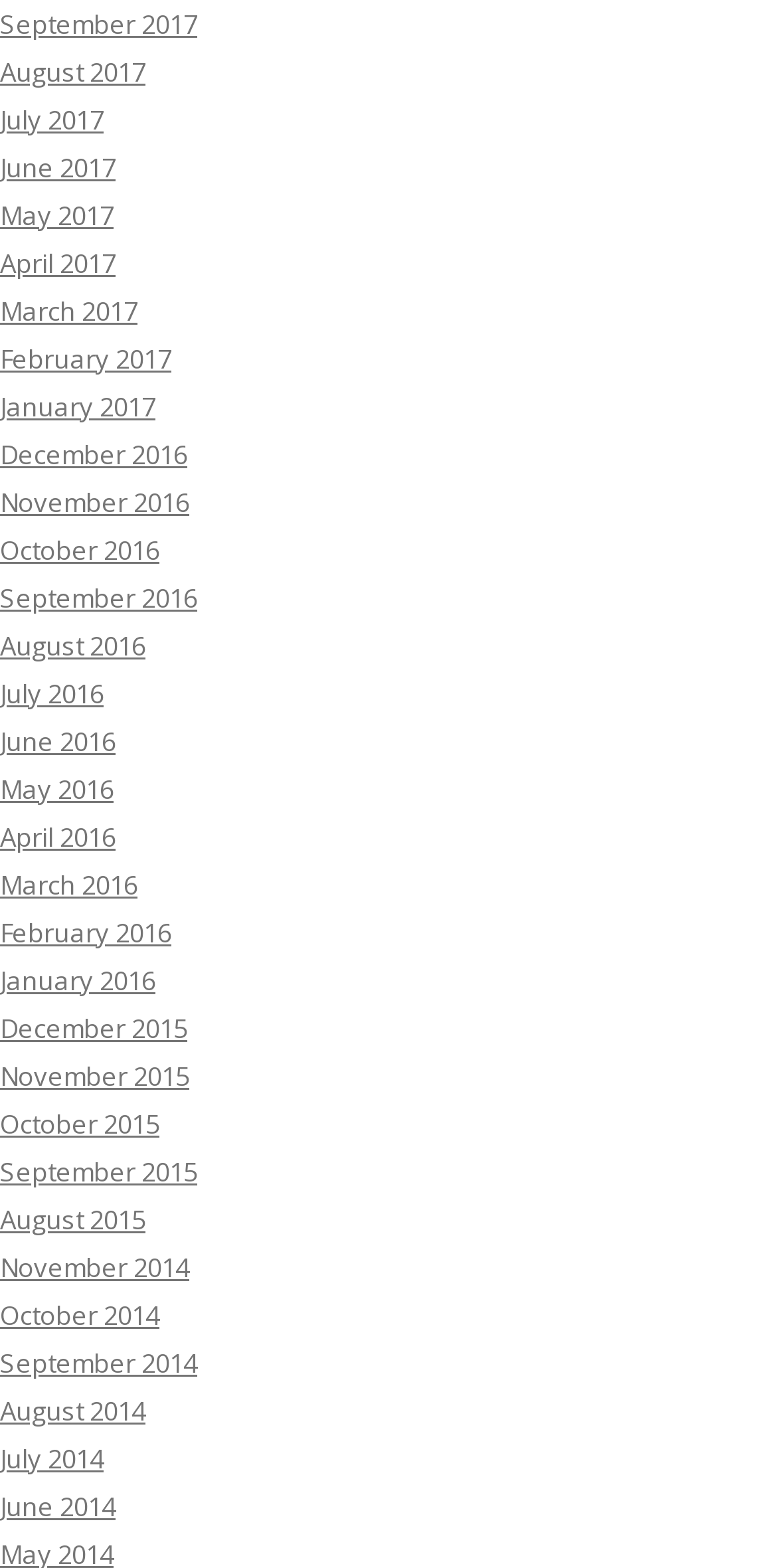How many months are listed?
By examining the image, provide a one-word or phrase answer.

30